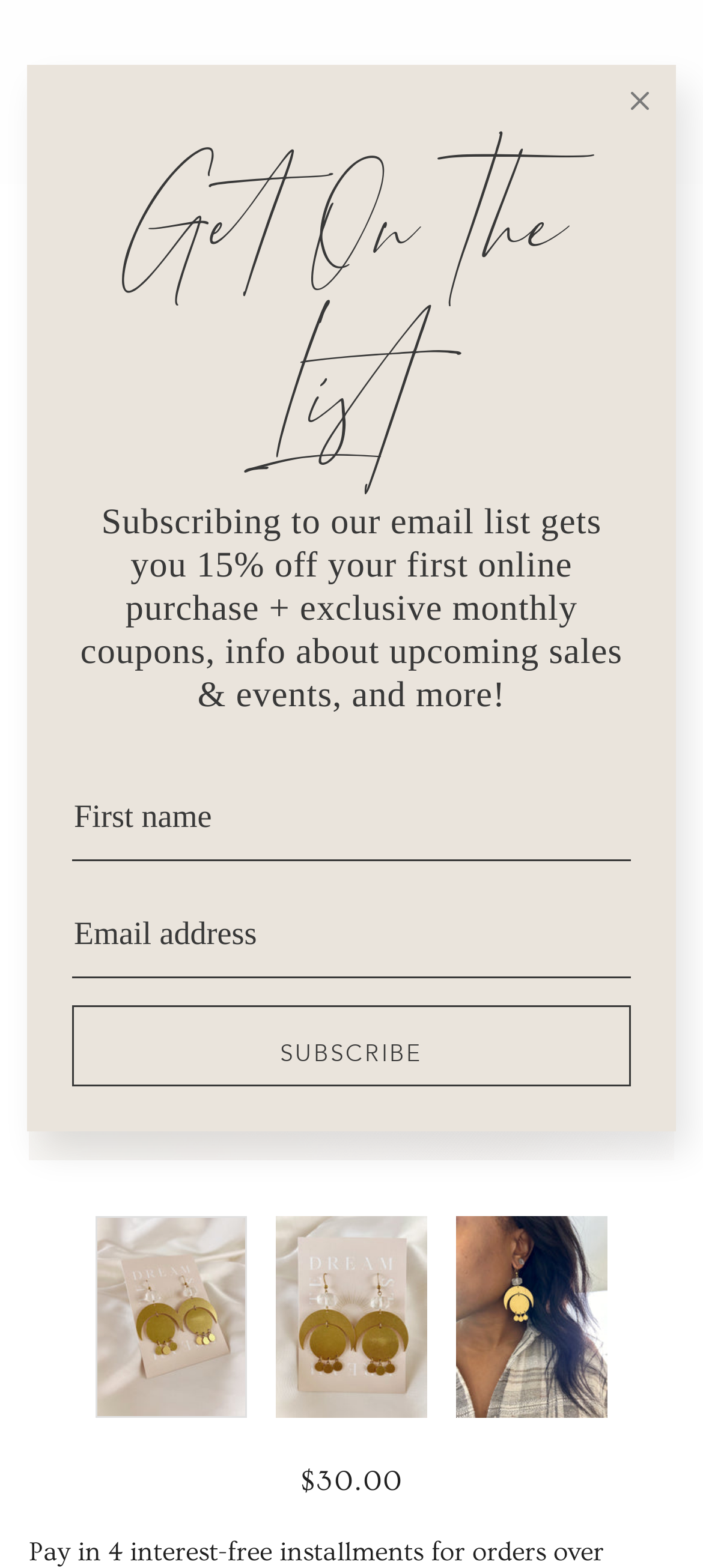Predict the bounding box of the UI element based on the description: "Dream State Collective". The coordinates should be four float numbers between 0 and 1, formatted as [left, top, right, bottom].

[0.189, 0.044, 0.79, 0.073]